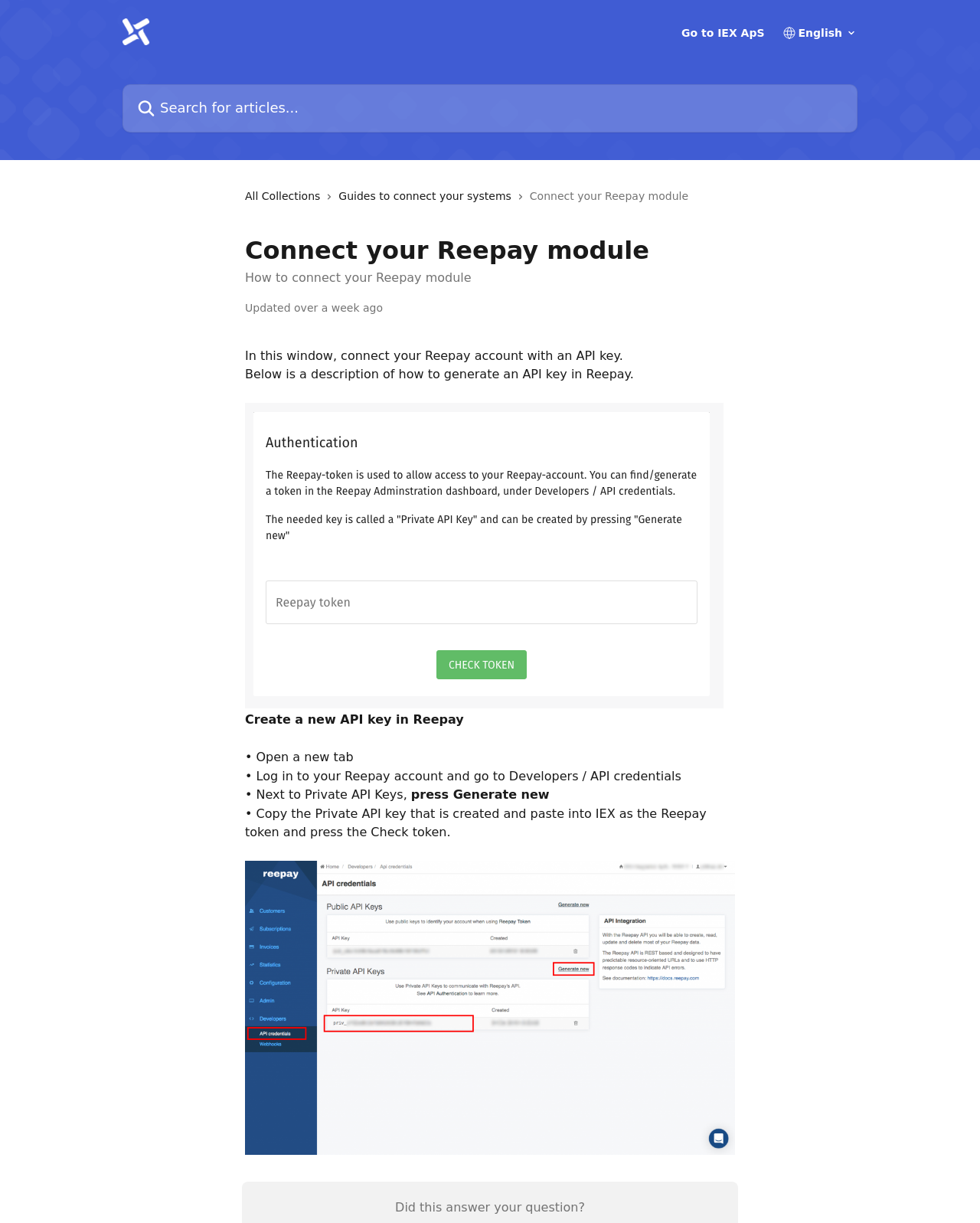Answer this question in one word or a short phrase: What is the position of the search box?

Top-left